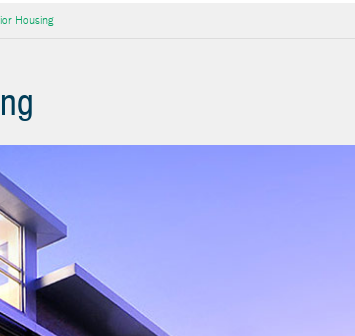Please answer the following question using a single word or phrase: What time of day is depicted in the background?

Twilight